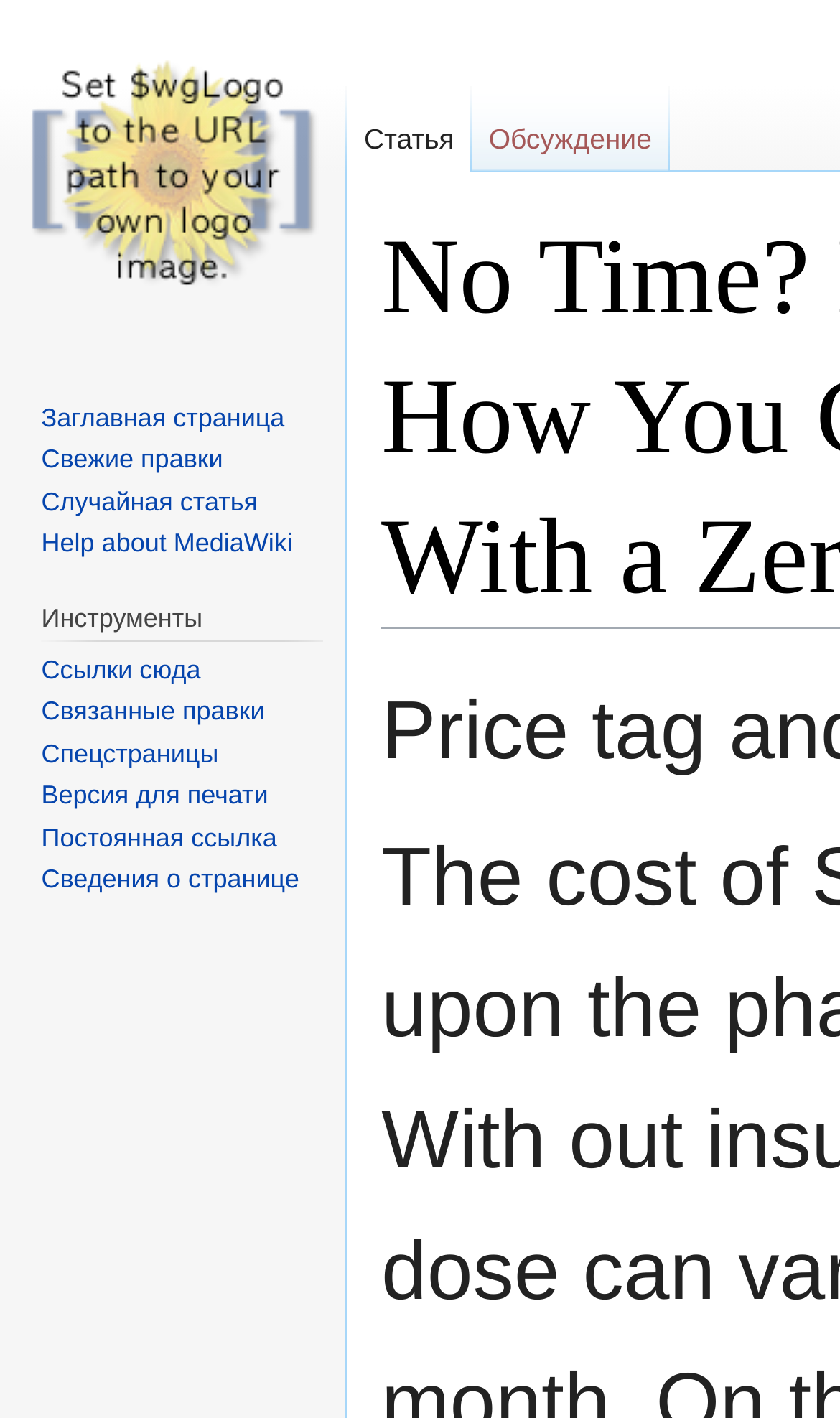Please determine the bounding box of the UI element that matches this description: Спецстраницы. The coordinates should be given as (top-left x, top-left y, bottom-right x, bottom-right y), with all values between 0 and 1.

[0.049, 0.52, 0.26, 0.542]